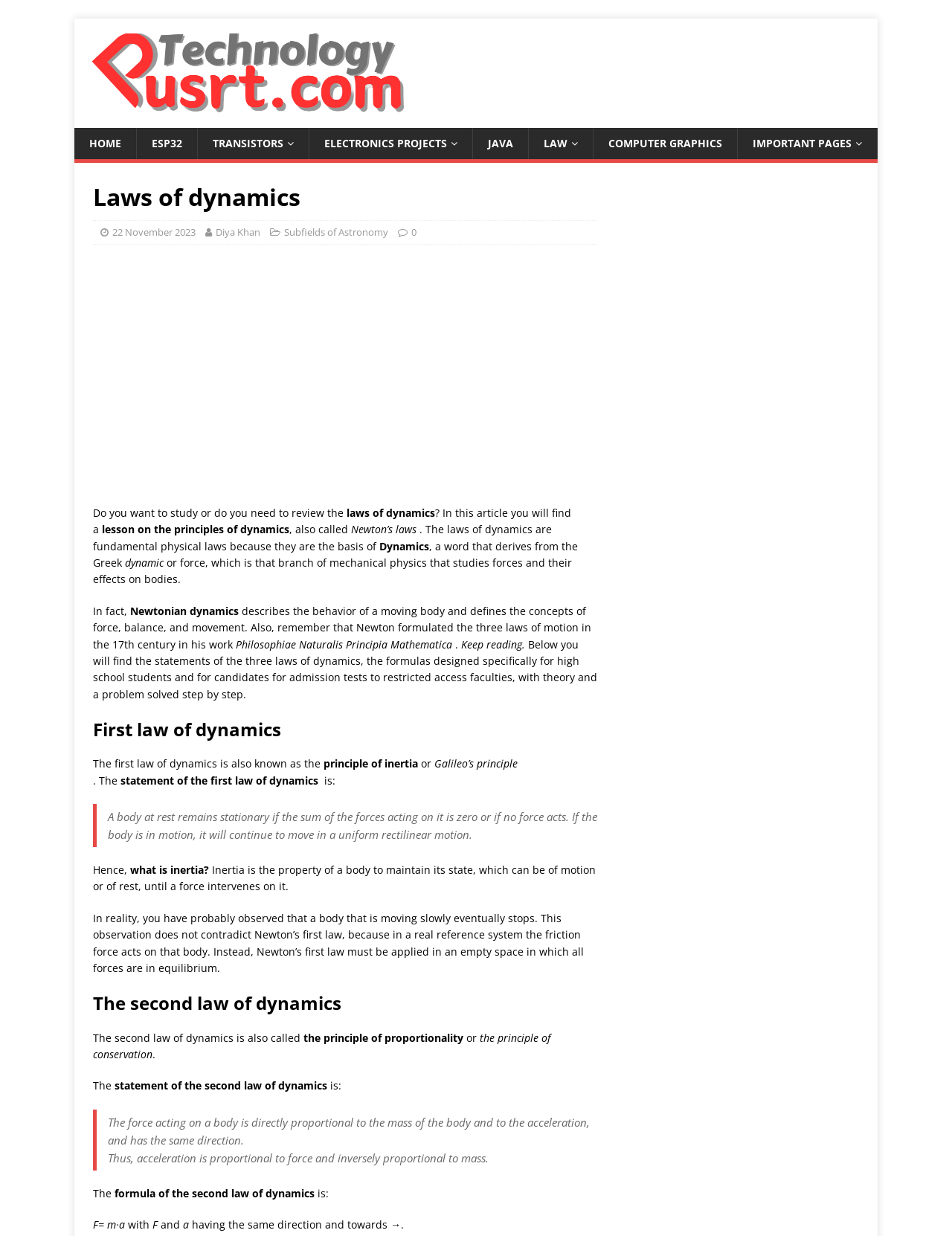Refer to the image and provide an in-depth answer to the question:
What is the formula of the second law of dynamics?

The formula of the second law of dynamics is 'F= m·a' which is mentioned in the article as the formula that describes the relationship between force, mass, and acceleration.